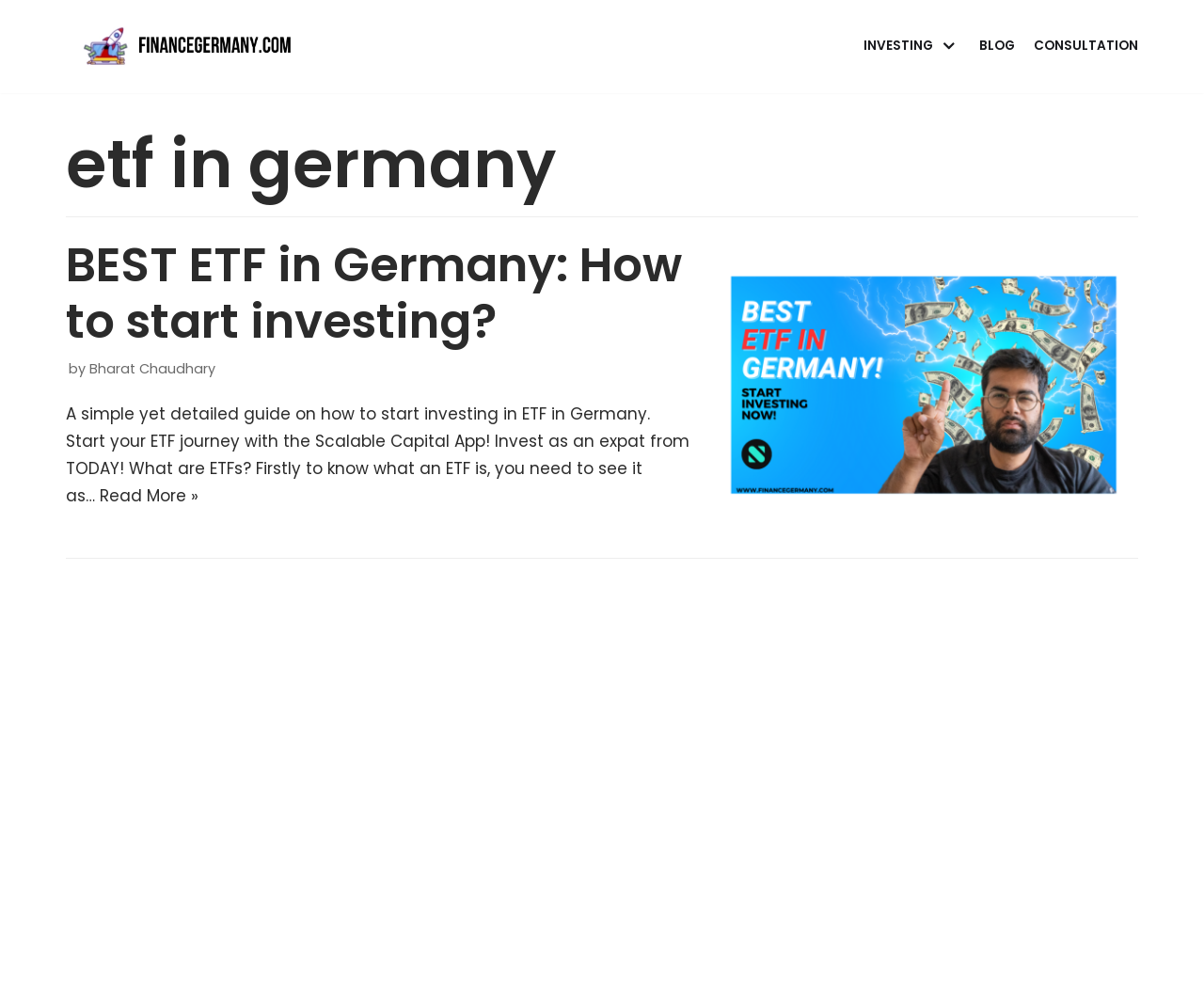Please locate the bounding box coordinates of the element's region that needs to be clicked to follow the instruction: "View 'Finance Germany cover image'". The bounding box coordinates should be provided as four float numbers between 0 and 1, i.e., [left, top, right, bottom].

[0.589, 0.513, 0.945, 0.536]